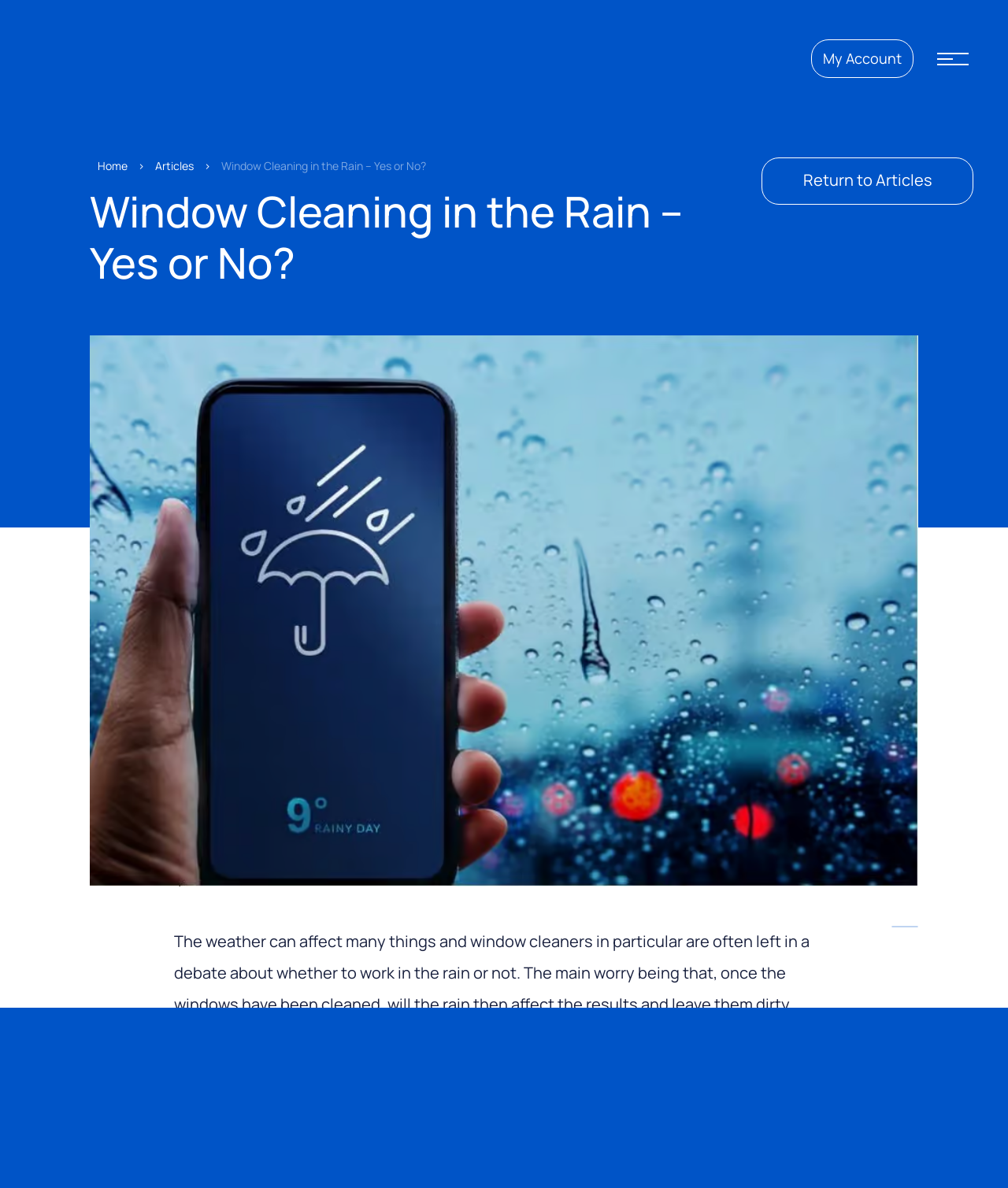Determine the bounding box coordinates of the section I need to click to execute the following instruction: "Return to Articles". Provide the coordinates as four float numbers between 0 and 1, i.e., [left, top, right, bottom].

[0.756, 0.133, 0.966, 0.172]